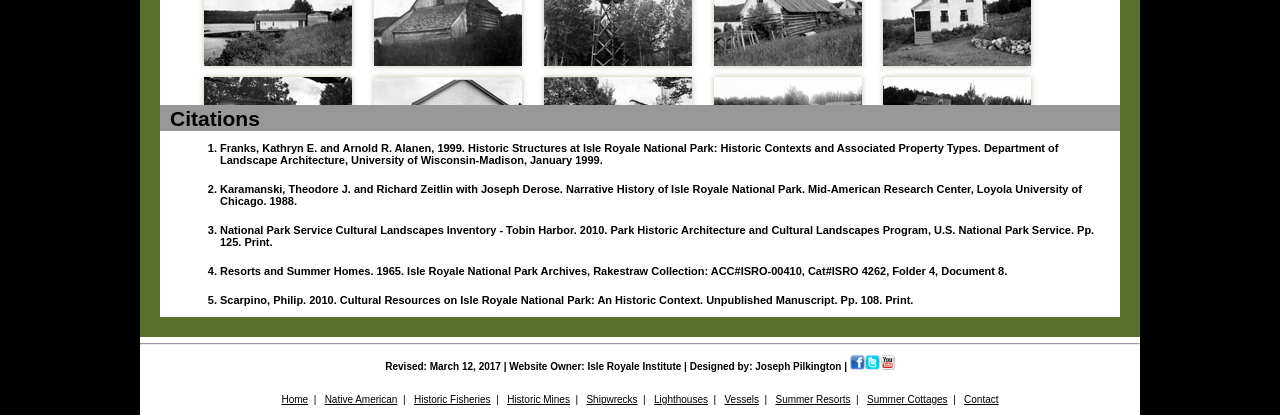Answer the question using only a single word or phrase: 
What is the format of the dates mentioned in the citations?

Year